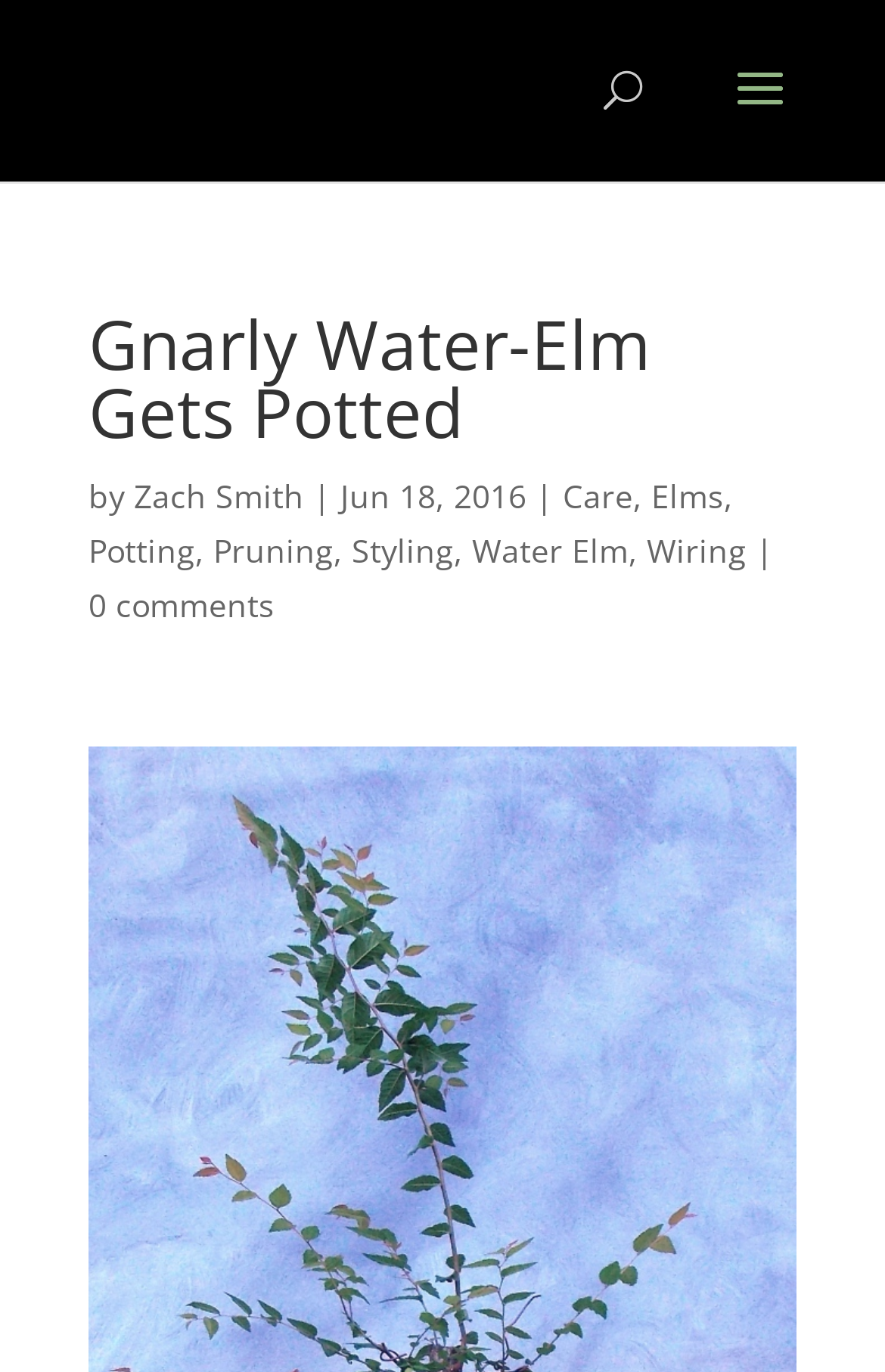Please identify the bounding box coordinates of the element's region that needs to be clicked to fulfill the following instruction: "check comments". The bounding box coordinates should consist of four float numbers between 0 and 1, i.e., [left, top, right, bottom].

[0.1, 0.424, 0.31, 0.456]